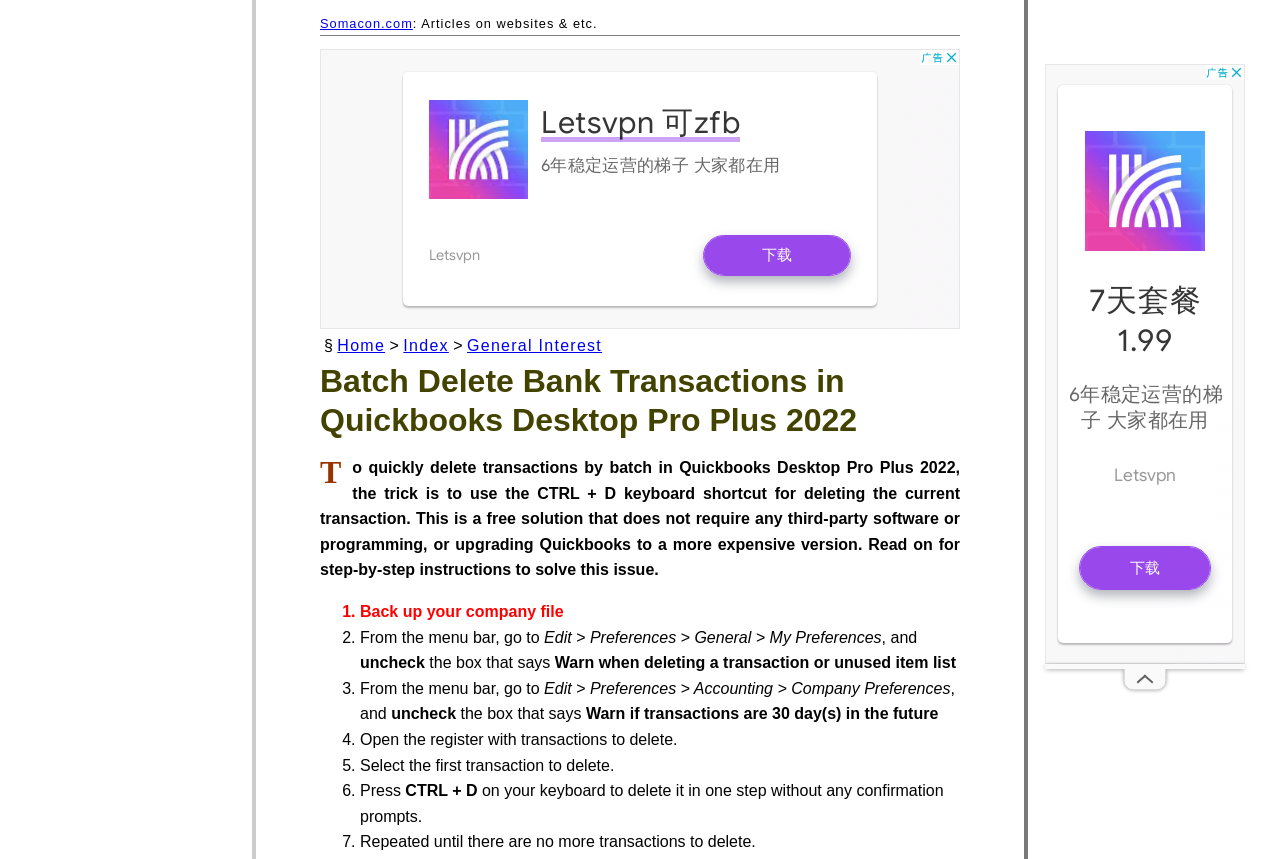How many steps are required to batch delete transactions?
Relying on the image, give a concise answer in one word or a brief phrase.

7